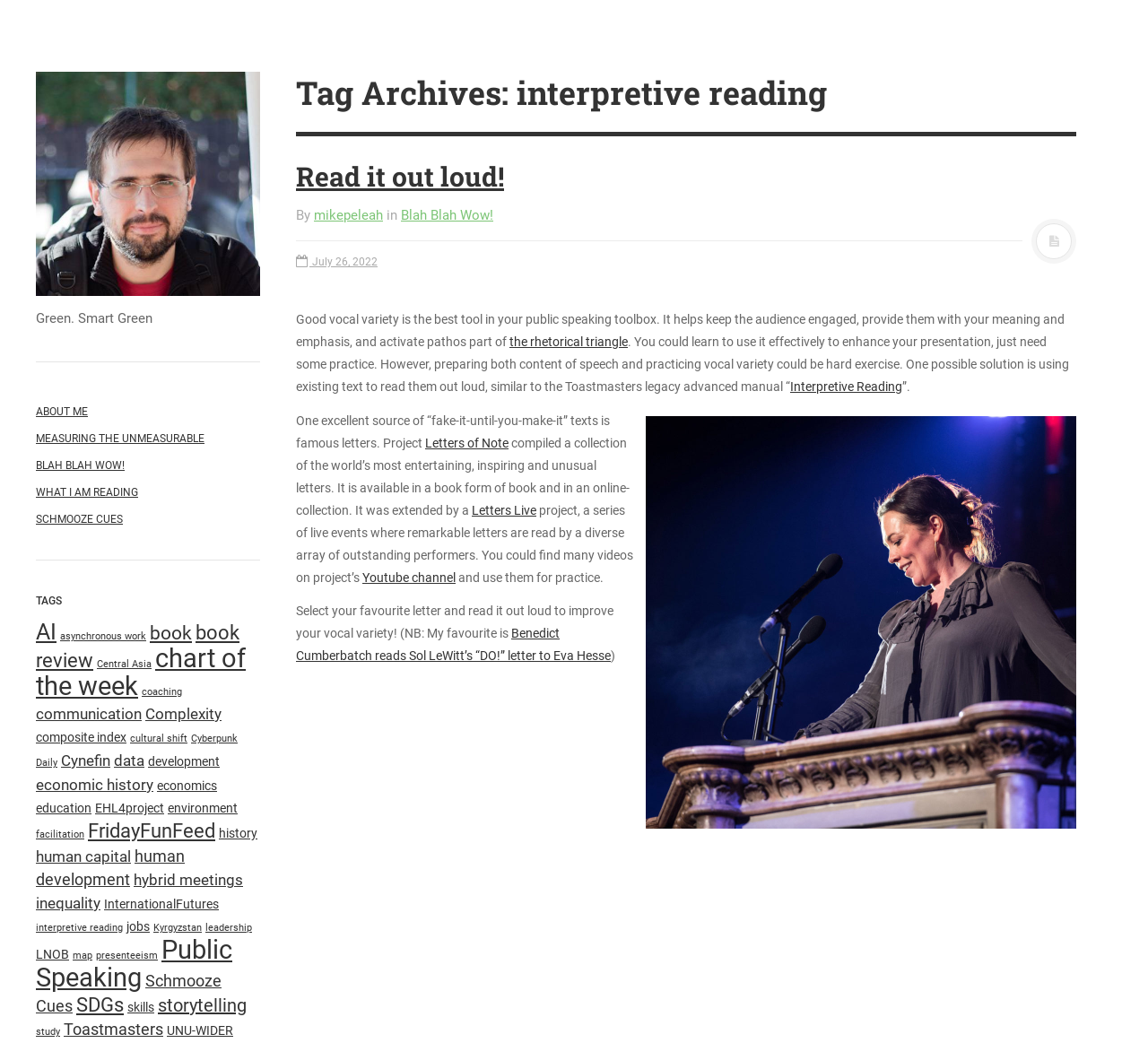What is the name of the live event series where remarkable letters are read by performers?
Refer to the image and offer an in-depth and detailed answer to the question.

The name of the live event series can be found in the article, which mentions that 'Letters Live' is a project that extends 'Letters of Note' and features live events where remarkable letters are read by a diverse array of outstanding performers.